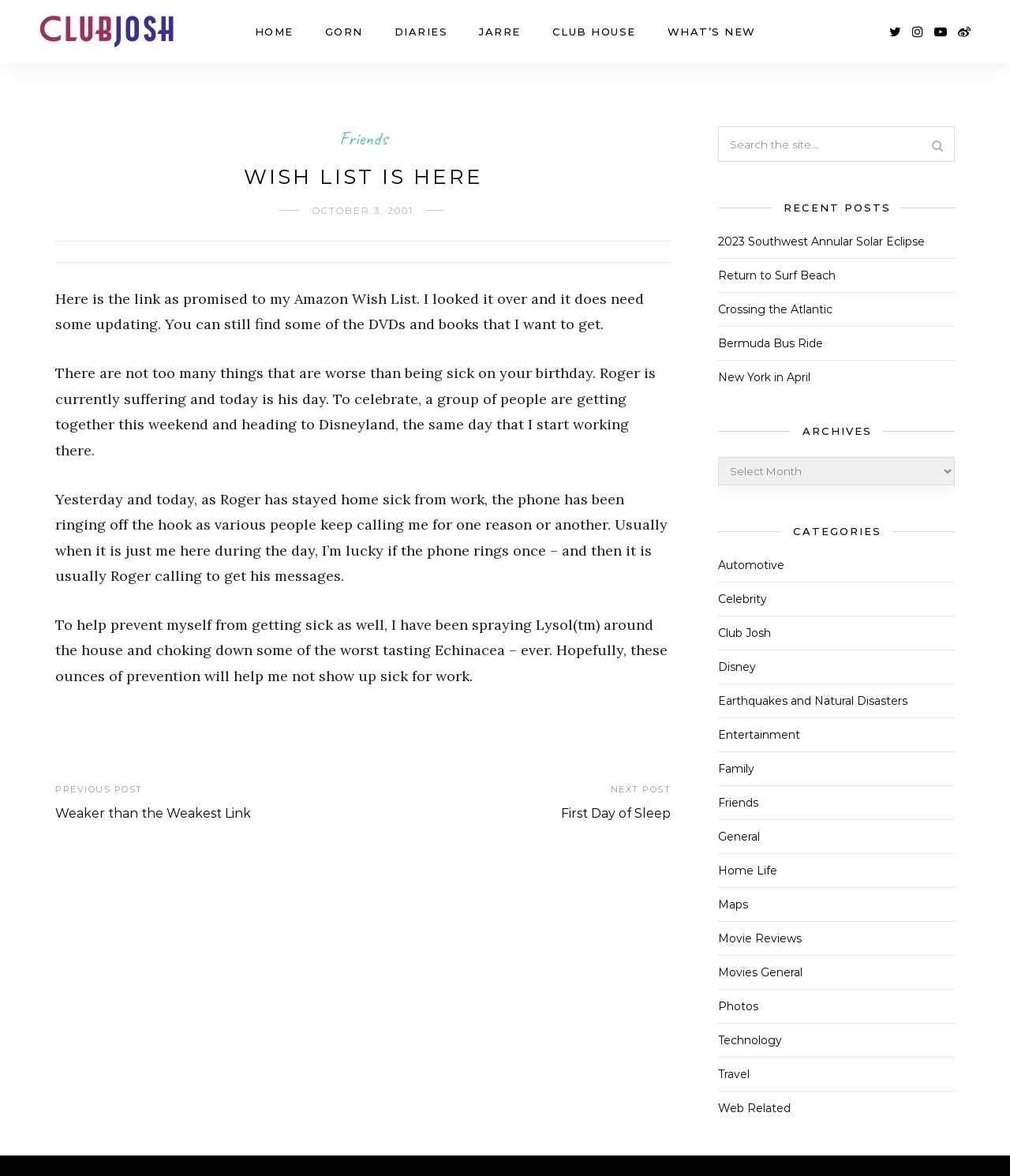Using the given description, provide the bounding box coordinates formatted as (top-left x, top-left y, bottom-right x, bottom-right y), with all values being floating point numbers between 0 and 1. Description: Gorn

[0.321, 0.0, 0.359, 0.054]